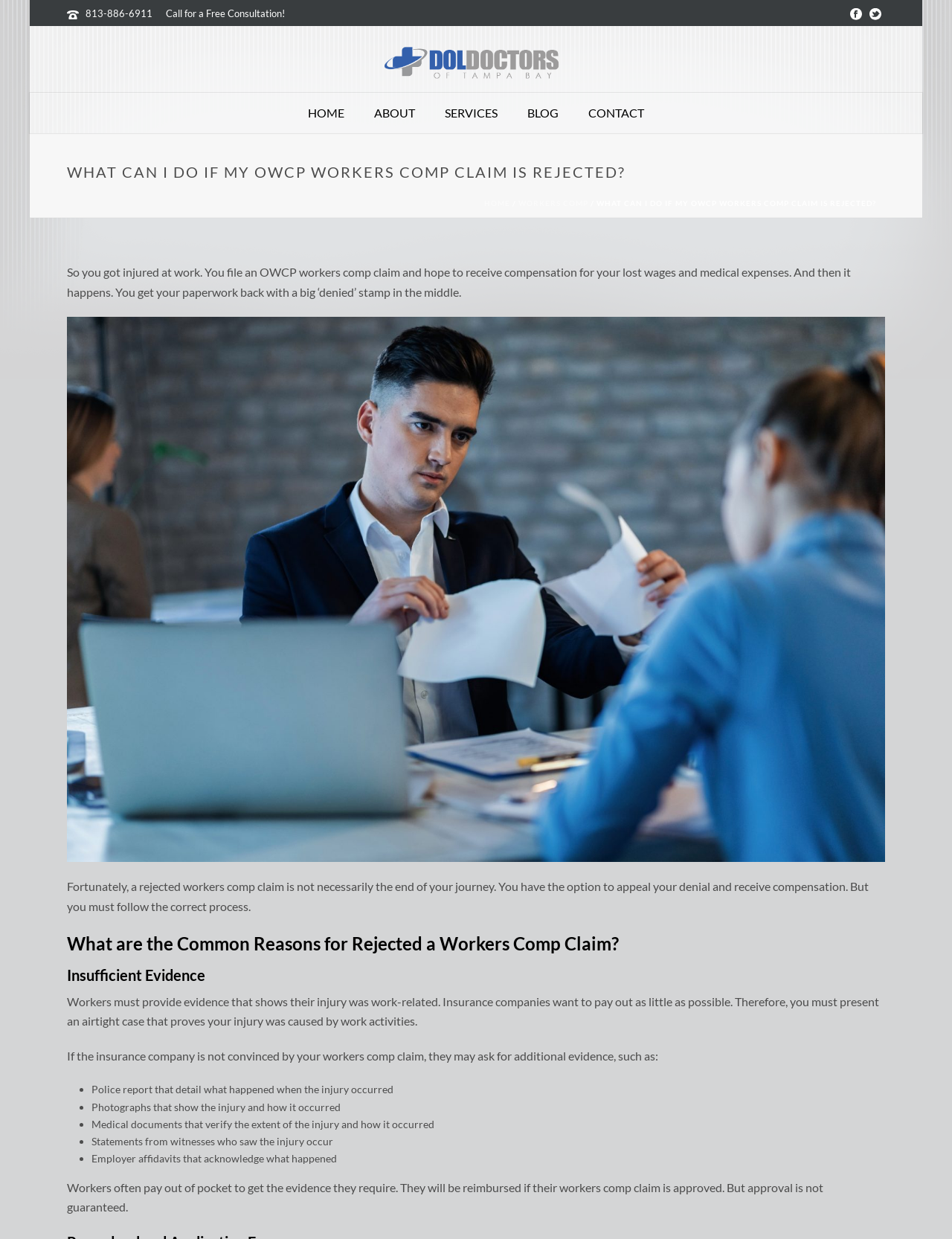What are the common reasons for a rejected workers comp claim?
We need a detailed and exhaustive answer to the question. Please elaborate.

I found the answer by looking at the heading element 'What are the Common Reasons for Rejected a Workers Comp Claim?' and its subsequent heading element 'Insufficient Evidence', which suggests that insufficient evidence is one of the common reasons for a rejected workers comp claim.